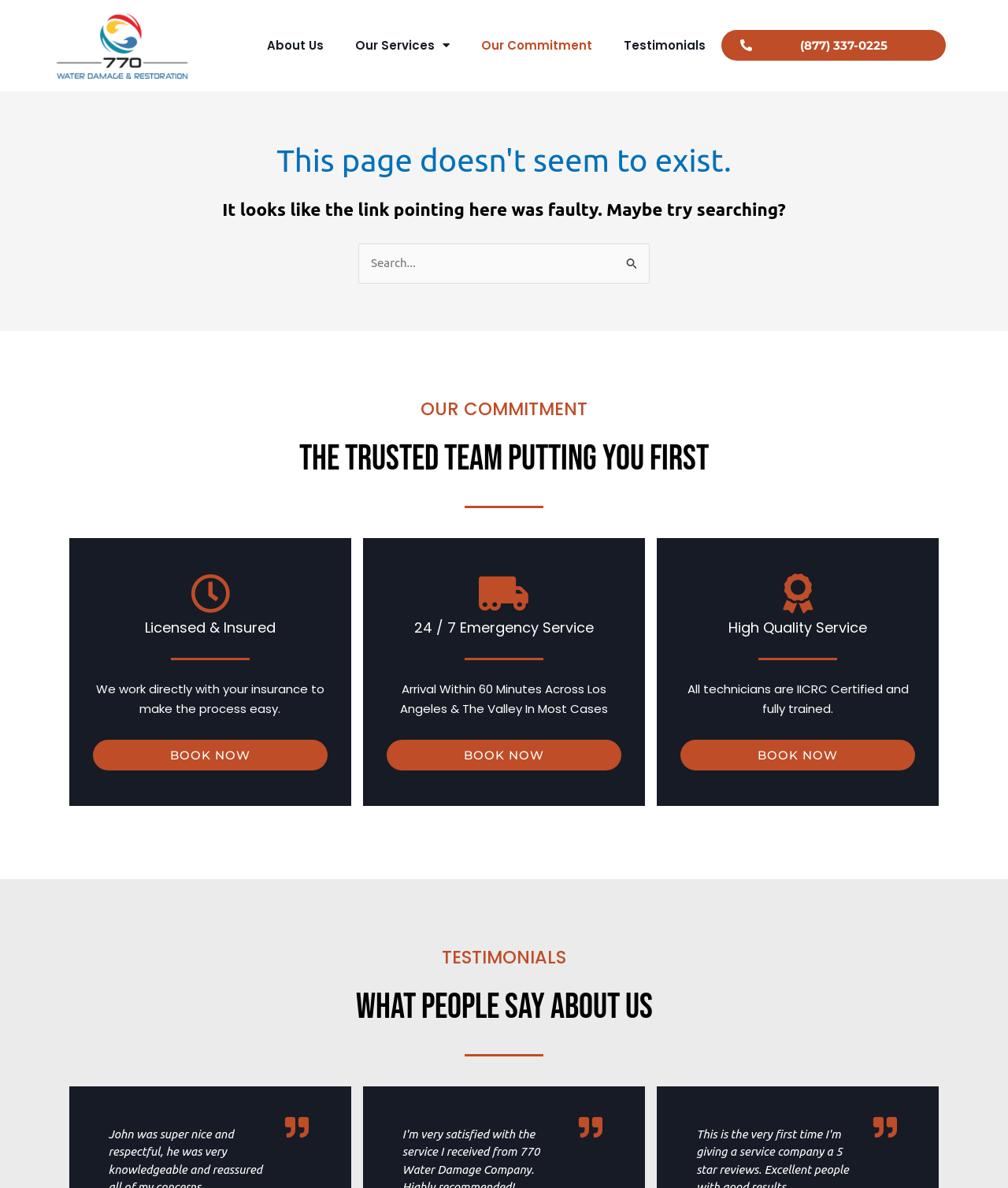How long does the emergency service take to arrive?
Using the information from the image, give a concise answer in one word or a short phrase.

Within 60 Minutes